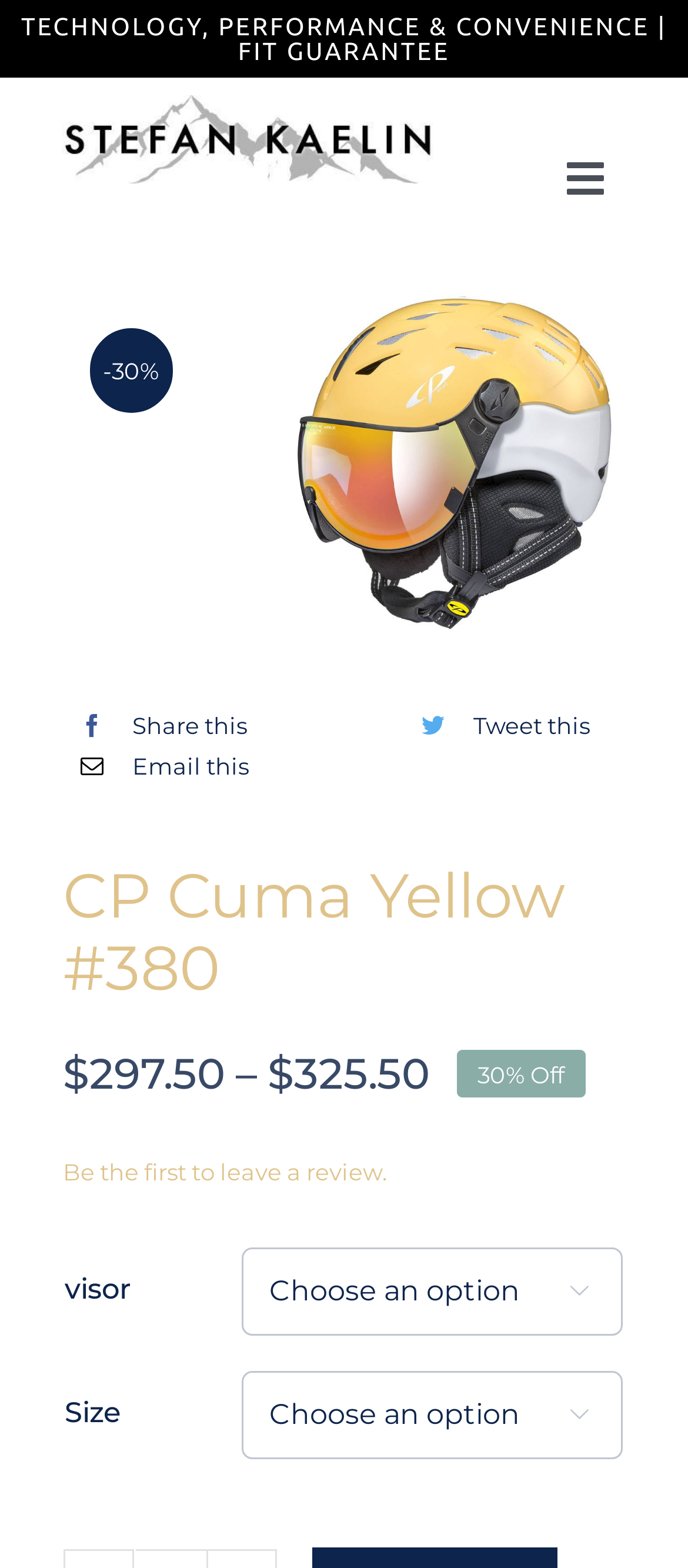What is the name of the ski helmet?
Using the image as a reference, give an elaborate response to the question.

I found the name of the ski helmet by looking at the heading 'CP Cuma Yellow #380' on the webpage, which is located near the top of the page.